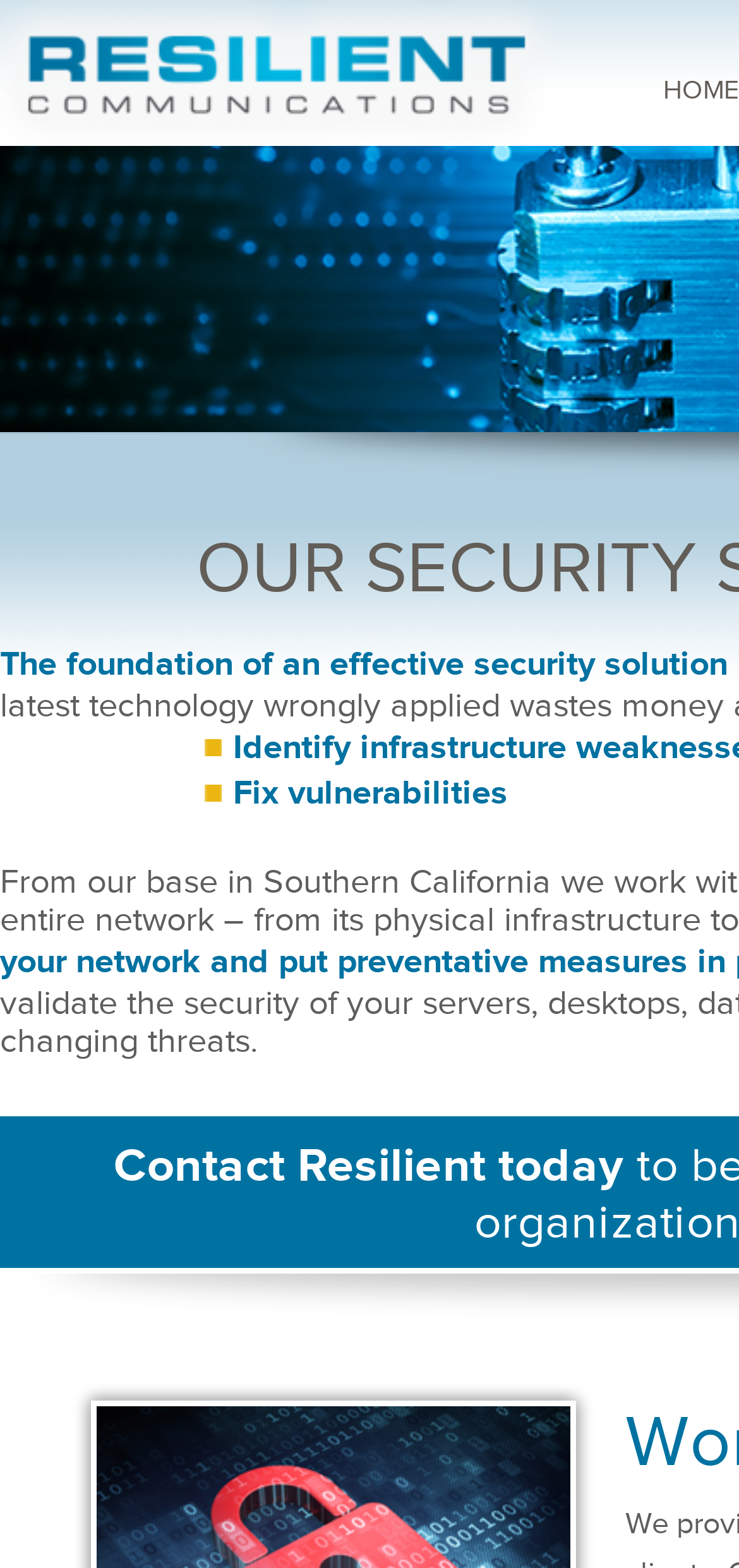Provide the bounding box coordinates of the HTML element this sentence describes: "Contact Resilient today".

[0.154, 0.725, 0.845, 0.763]